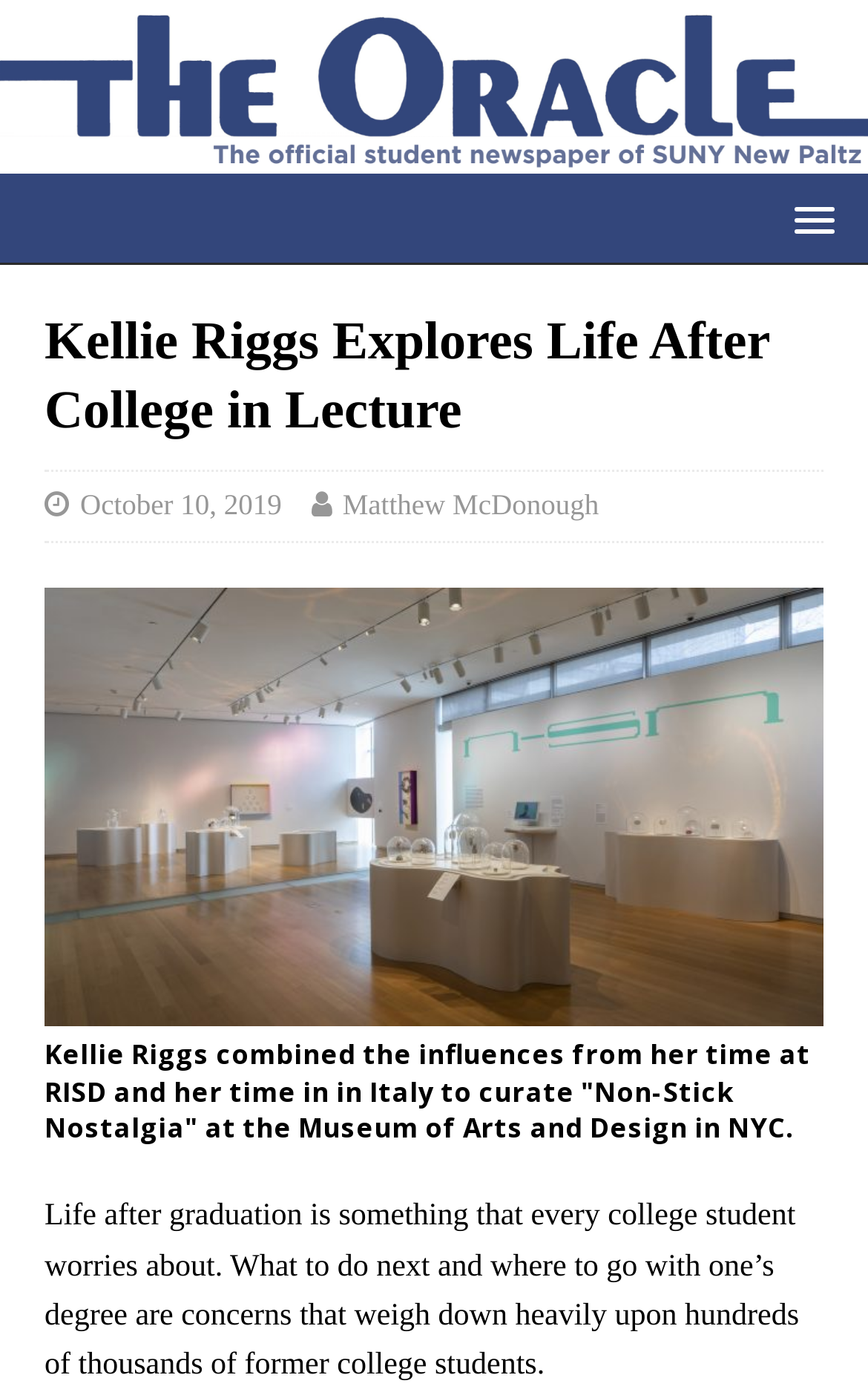Please give a succinct answer using a single word or phrase:
What is the name of the person mentioned in the article?

Kellie Riggs